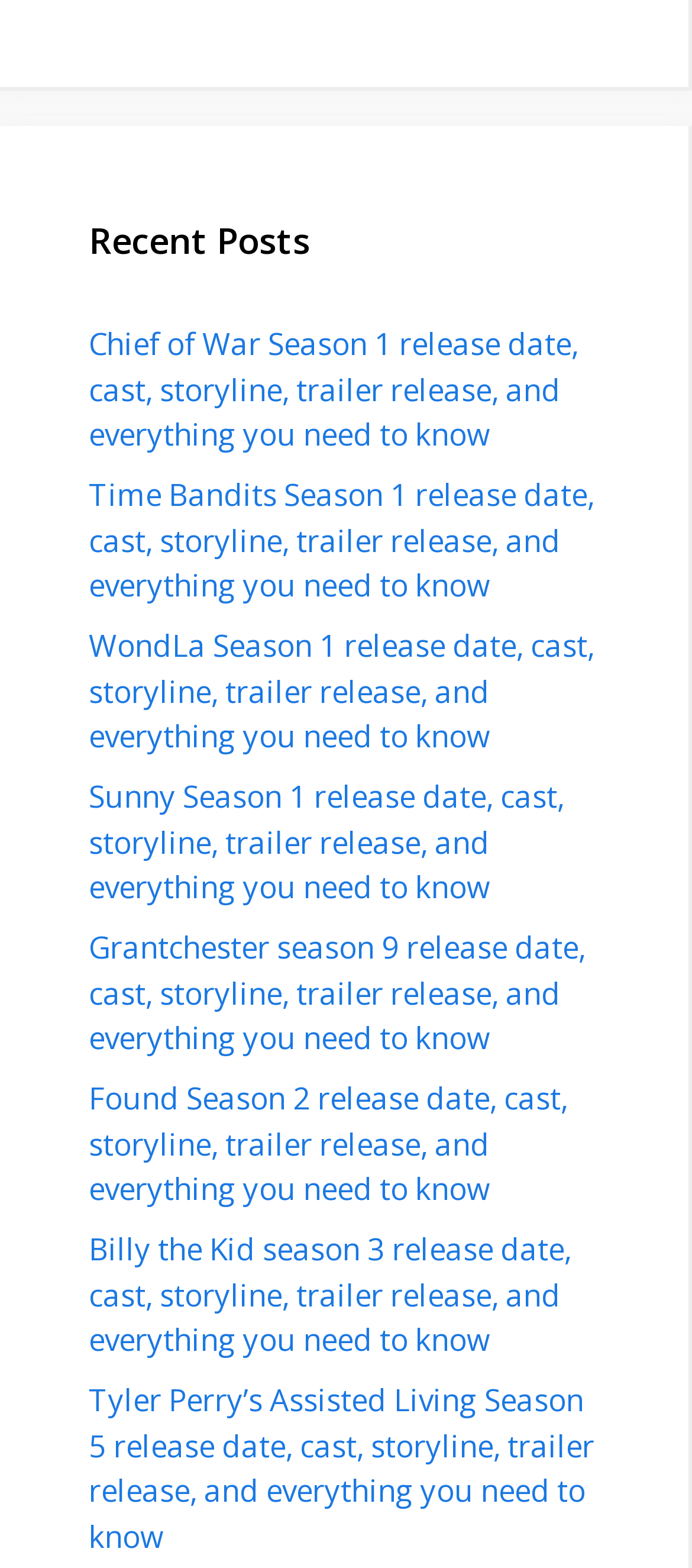Respond to the question with just a single word or phrase: 
What information is provided for each TV show?

Release date, cast, storyline, trailer release